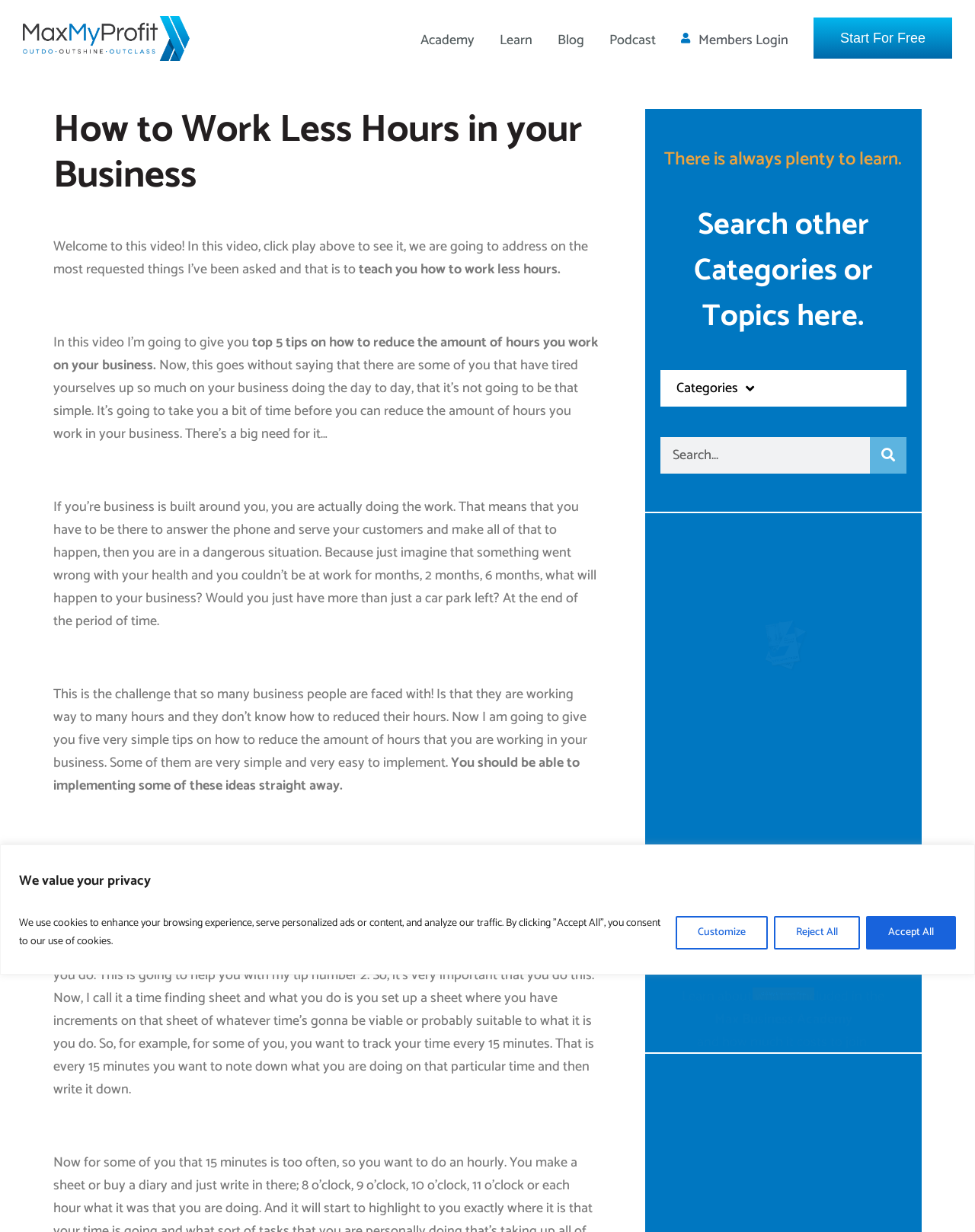What is the purpose of the 'Start For Free' button?
Using the image, provide a concise answer in one word or a short phrase.

To start a free trial or membership